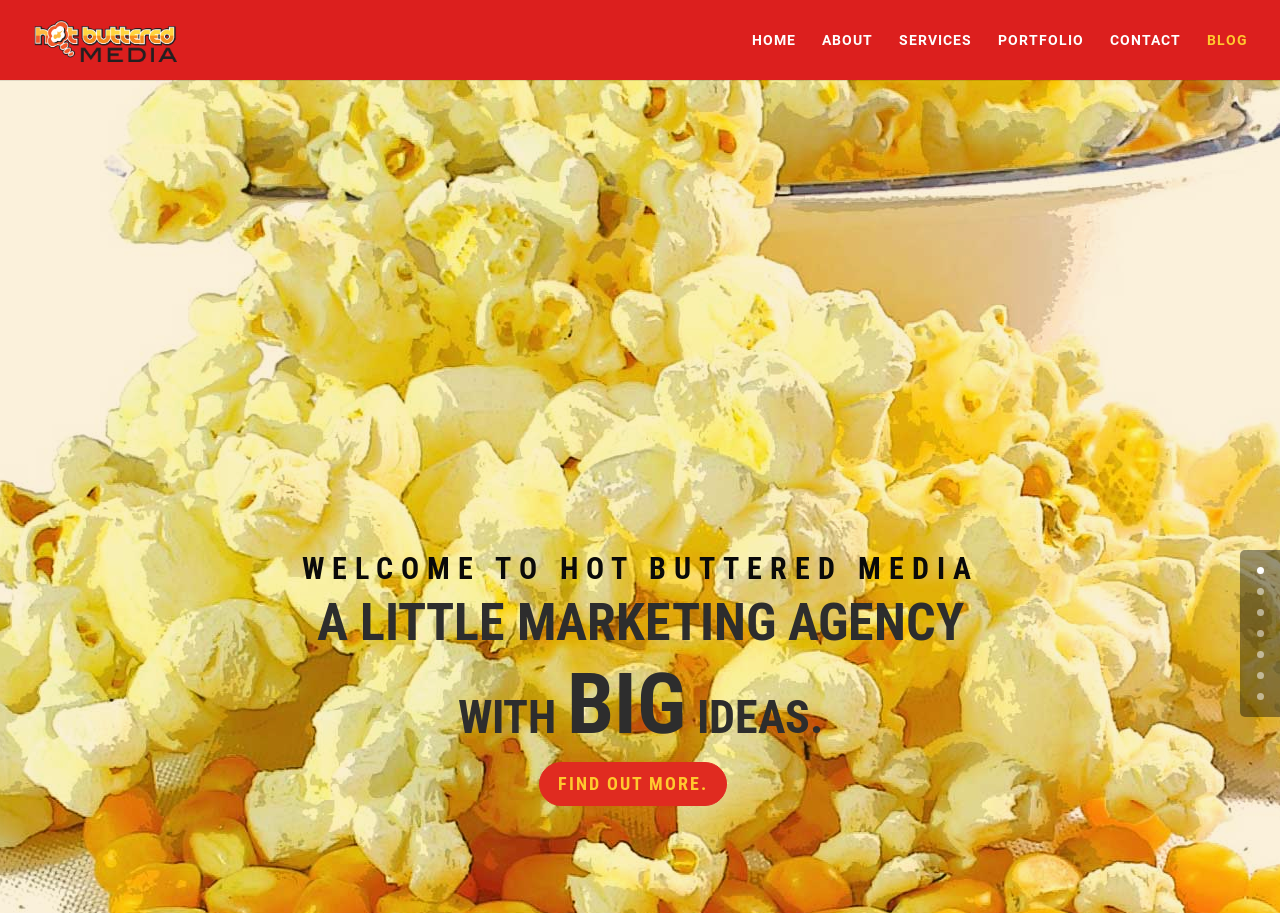Determine the bounding box coordinates of the clickable region to follow the instruction: "click on the Hot Buttered Media logo".

[0.027, 0.011, 0.182, 0.077]